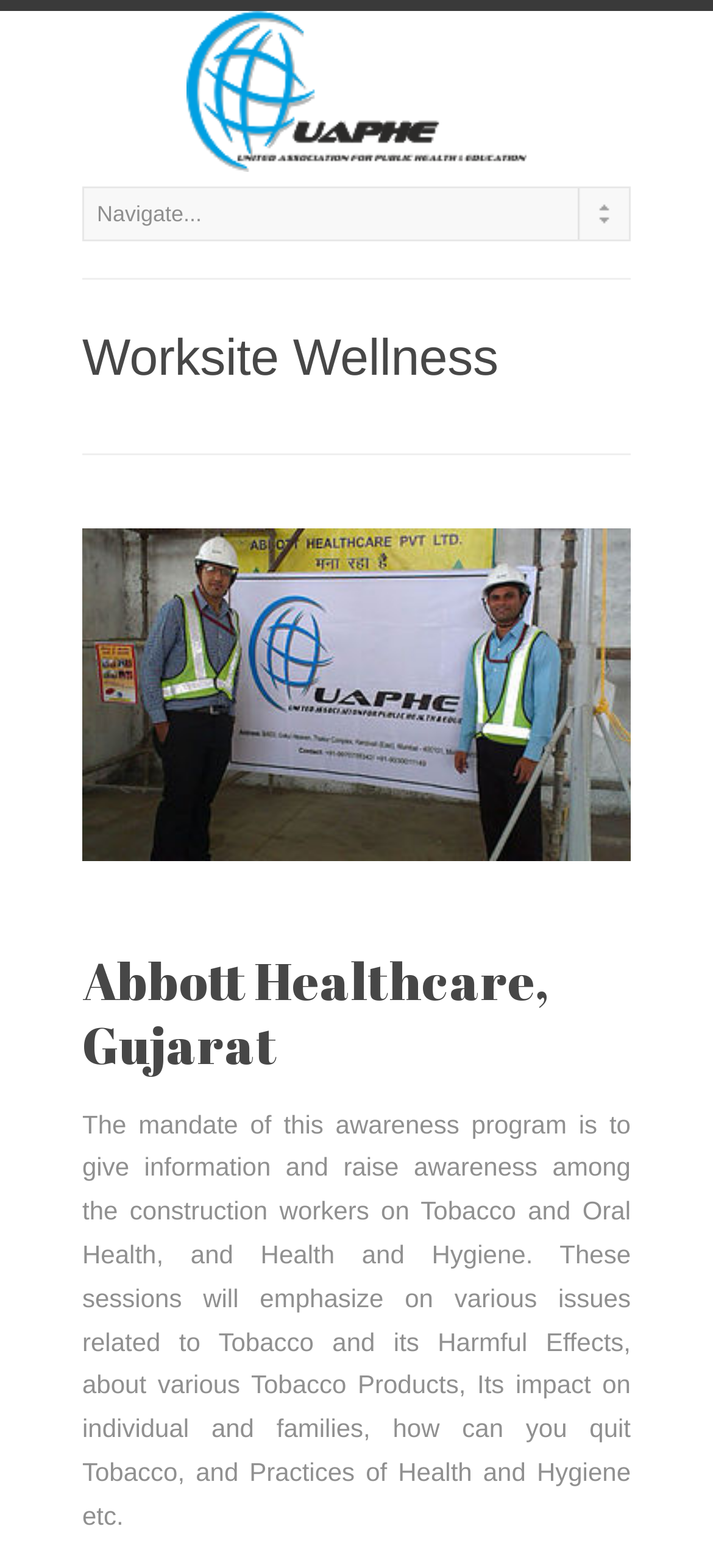Describe all the key features of the webpage in detail.

The webpage is about Worksite Wellness, specifically focused on a program by UAPHE. At the top, there is a link to UAPHE, accompanied by an image of the organization's logo, taking up most of the top section. Below this, there is a combobox that allows users to select options, although it is not expanded by default.

The main content of the webpage is divided into sections, with a clear heading "Worksite Wellness" that spans the width of the page. Further down, there is a subheading "Abbott Healthcare, Gujarat" that provides more specific context to the program.

The majority of the page is taken up by a block of text that describes the mandate of the awareness program. This text explains that the program aims to educate construction workers about tobacco and oral health, as well as health and hygiene practices. It outlines the specific topics that will be covered, including the harmful effects of tobacco, how to quit, and healthy practices.